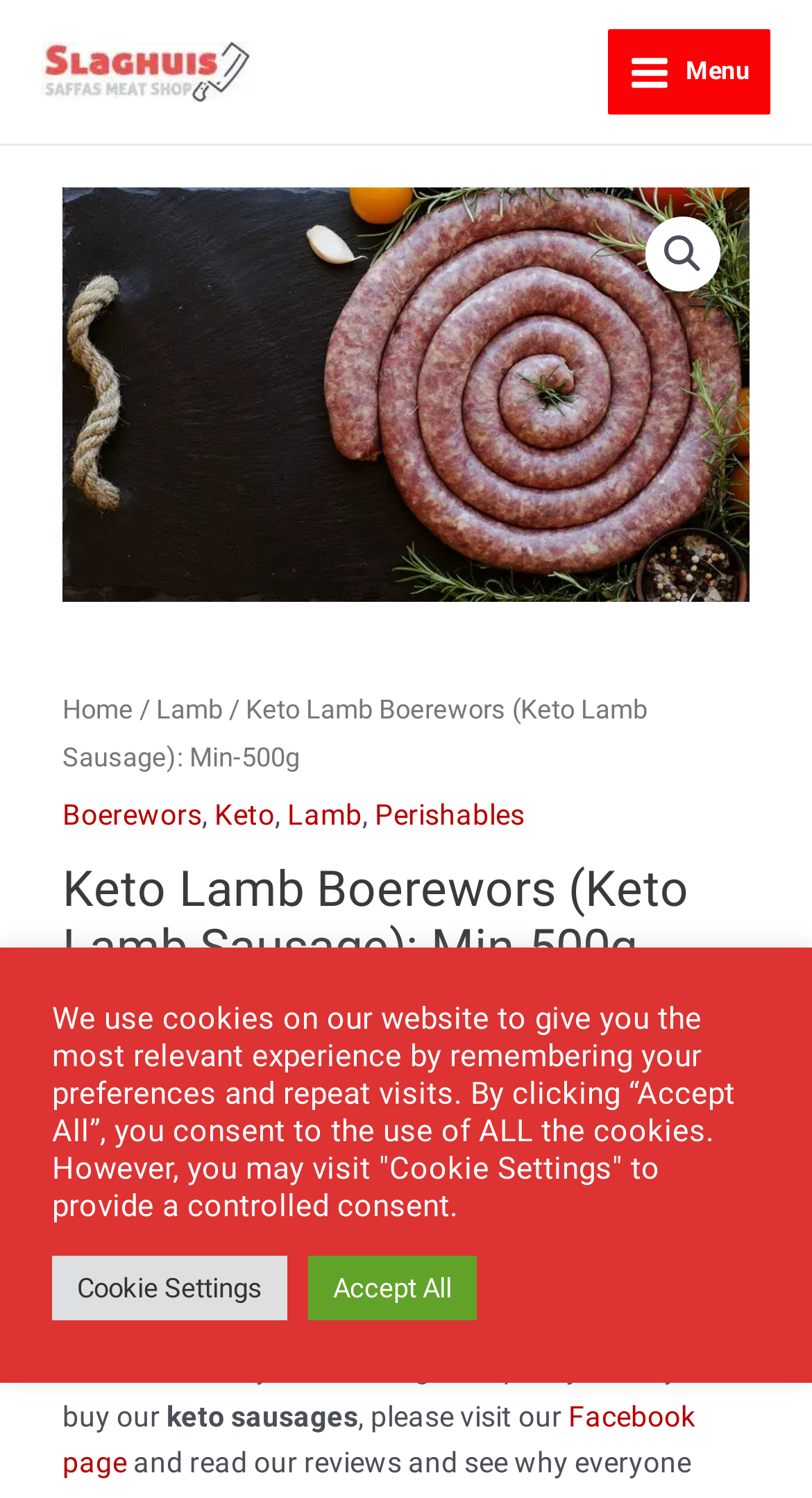Based on the image, provide a detailed response to the question:
What is the price of the keto lamb boerewors?

I found the price by looking at the text on the webpage, specifically the section that describes the product. The text says '£6.00' which indicates the price of the keto lamb boerewors.